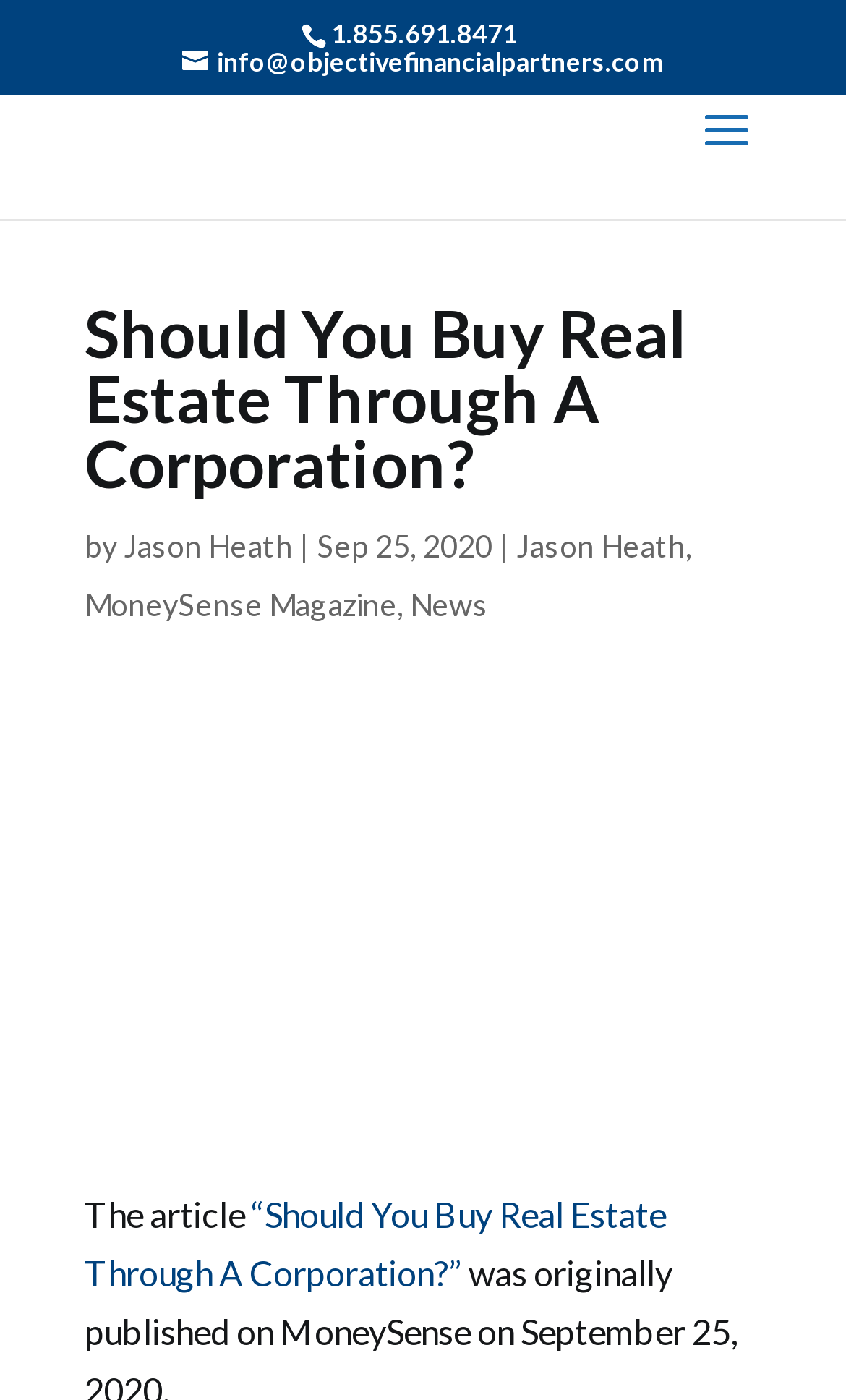Who is the author of the article?
Refer to the image and offer an in-depth and detailed answer to the question.

I found the author's name by looking at the link element with the bounding box coordinates [0.146, 0.377, 0.346, 0.403], which contains the text 'Jason Heath'. This element is located near the heading element with the text 'Should You Buy Real Estate Through A Corporation?'.